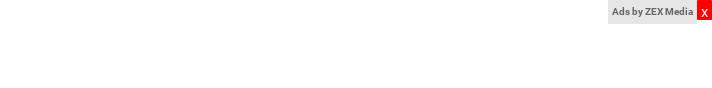Break down the image and describe each part extensively.

The image features an advertisement banner prominently displaying "Ads by ZEX Media." This banner occupies a central space on the webpage, emphasizing its role as an advertisement. Positioned within a clean, minimalist design, it highlights the brand with clear text ensuring easy readability. The background remains neutral, allowing the advertisement to draw attention without overwhelming the surrounding content. This setup indicates the importance of advertising in the overall webpage design while keeping user experience in mind.